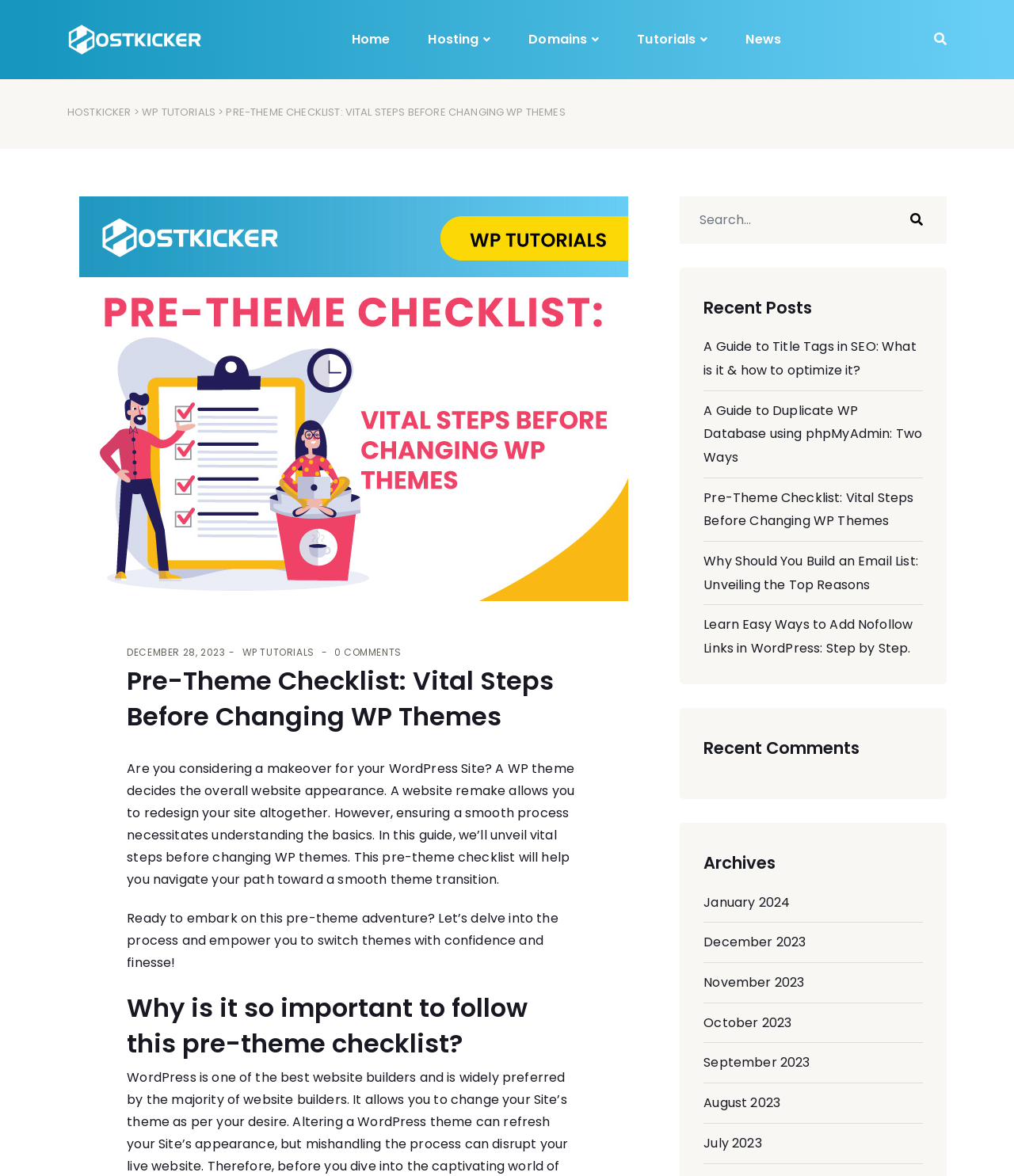Respond to the following question with a brief word or phrase:
What is the topic of the recent post 'A Guide to Title Tags in SEO'?

Title Tags in SEO